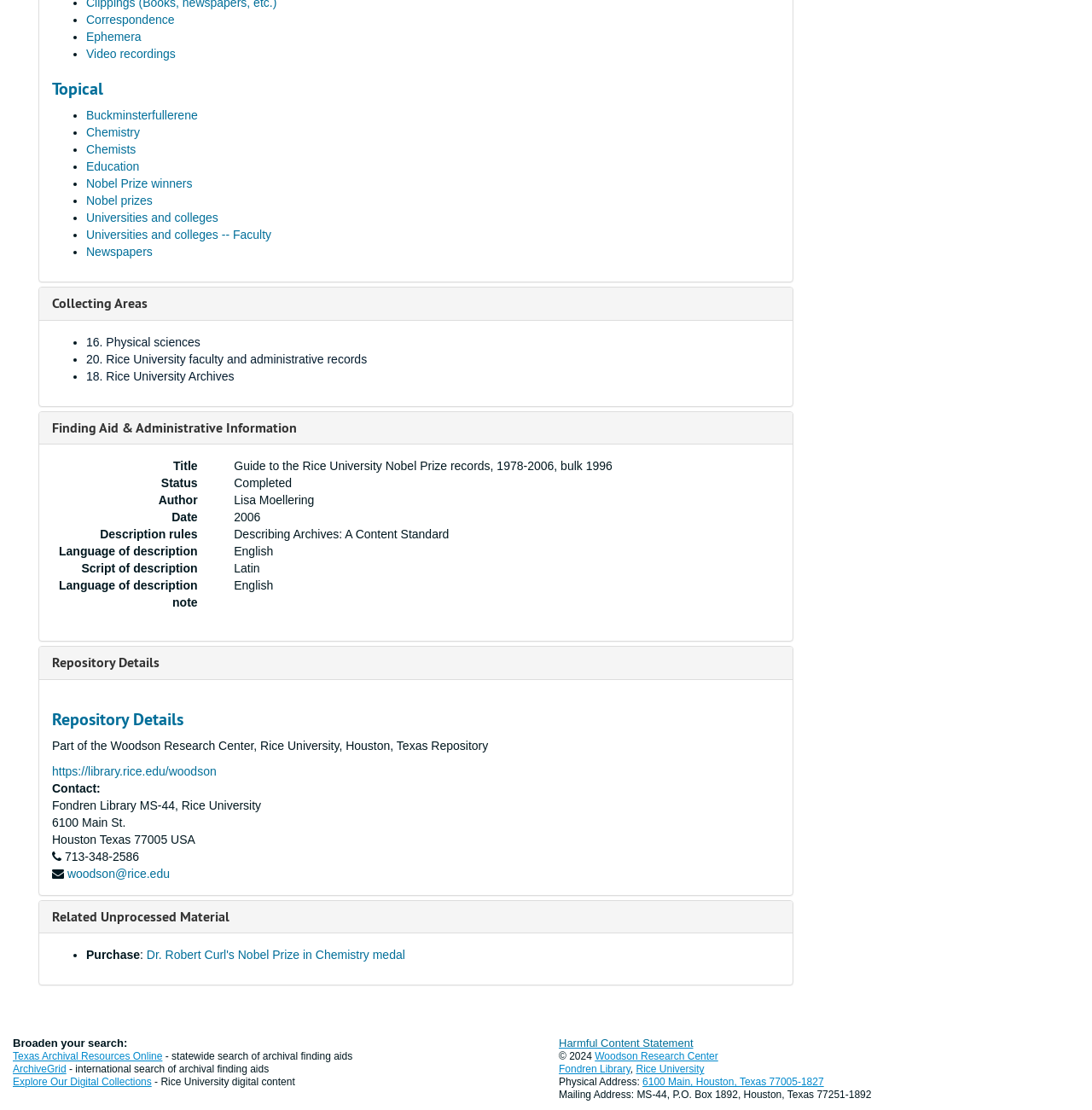Identify the bounding box coordinates for the UI element described as follows: Woodson Research Center. Use the format (top-left x, top-left y, bottom-right x, bottom-right y) and ensure all values are floating point numbers between 0 and 1.

[0.545, 0.946, 0.658, 0.957]